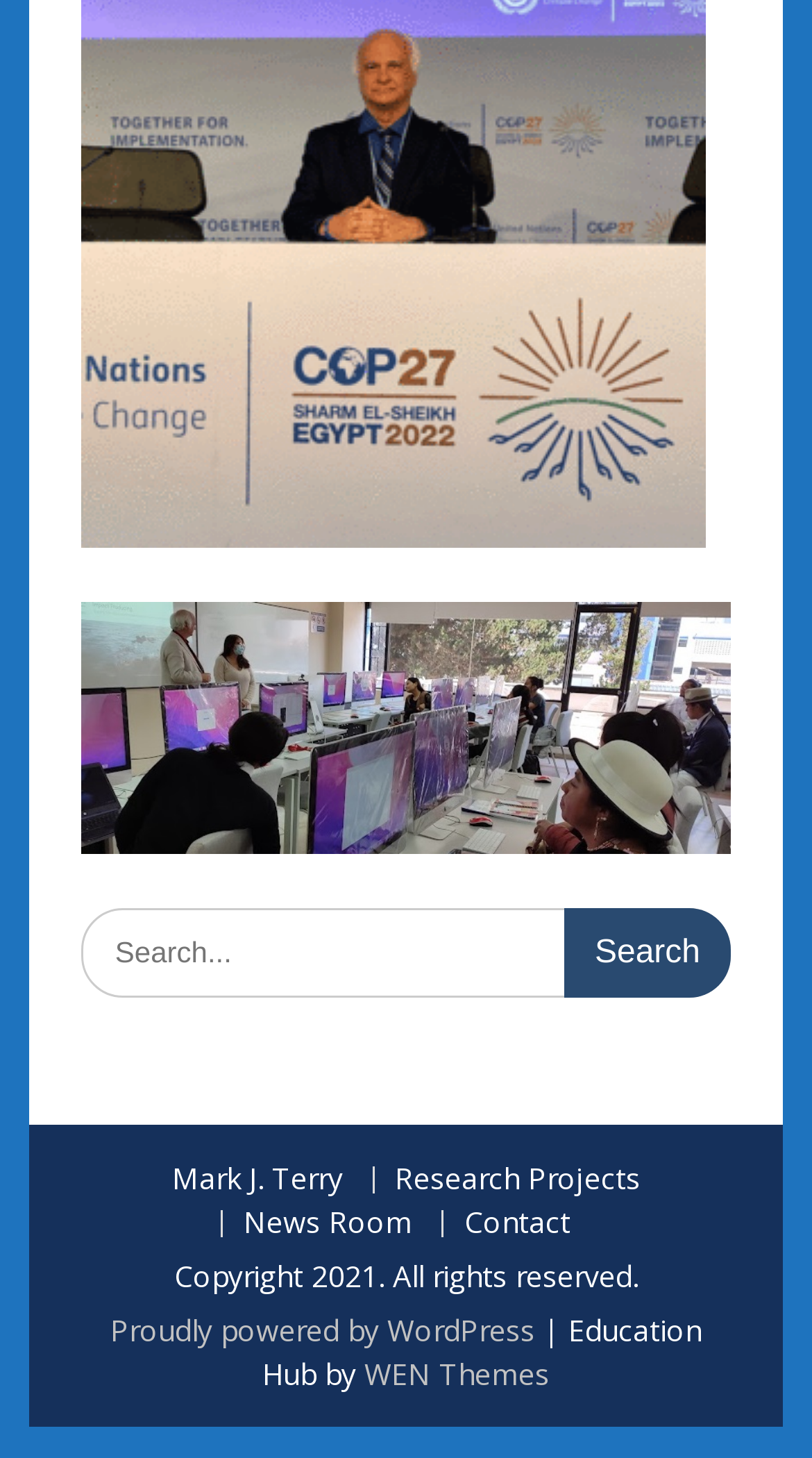Could you please study the image and provide a detailed answer to the question:
What is the copyright year mentioned at the bottom?

The static text 'Copyright 2021. All rights reserved.' is located at the bottom of the page, which explicitly mentions the copyright year as 2021.